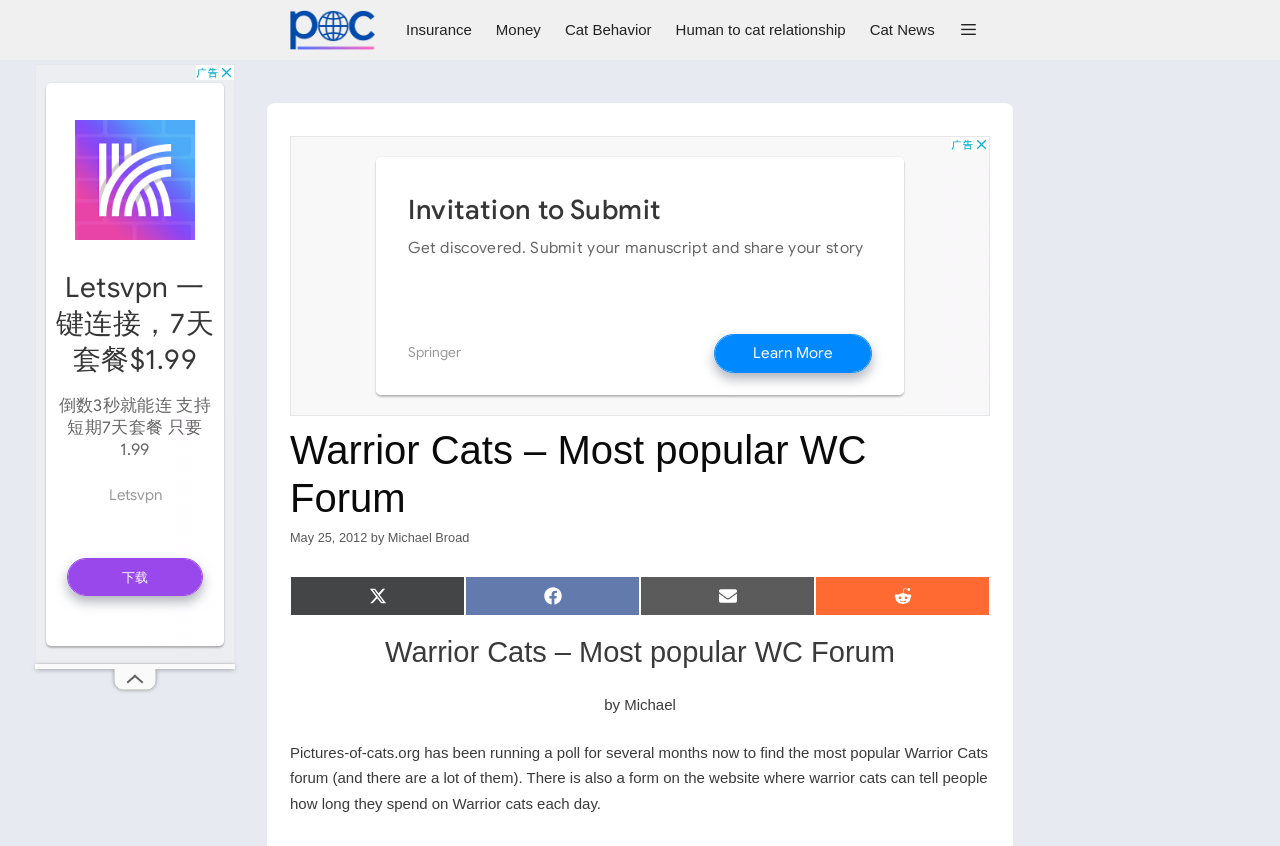Elaborate on the information and visuals displayed on the webpage.

The webpage is about Warrior Cats, a popular online community. At the top, there is a navigation bar with several links, including "Michael Broad", "Insurance", "Money", "Cat Behavior", "Human to cat relationship", and "Cat News". To the right of these links, there is a button with an icon.

Below the navigation bar, there is a large section that takes up most of the page. At the top of this section, there is a heading that reads "Warrior Cats – Most popular WC Forum". Below this heading, there is a time stamp that indicates the post was made on May 25, 2012, followed by the author's name, "Michael Broad". 

The main content of the page is a paragraph of text that discusses a poll on the website Pictures-of-cats.org to find the most popular Warrior Cats forum. The text also mentions a form on the website where users can share how much time they spend on Warrior Cats each day.

To the right of the main content, there are several social media links, including "Share on X (Twitter)", "Share on Facebook", "Share on Email", and "Share on Reddit". There is also a smaller heading that repeats the title of the page, "Warrior Cats – Most popular WC Forum".

On the left side of the page, there is a smaller section that contains an advertisement iframe and an image. There is also another advertisement iframe at the top of the page, above the navigation bar.